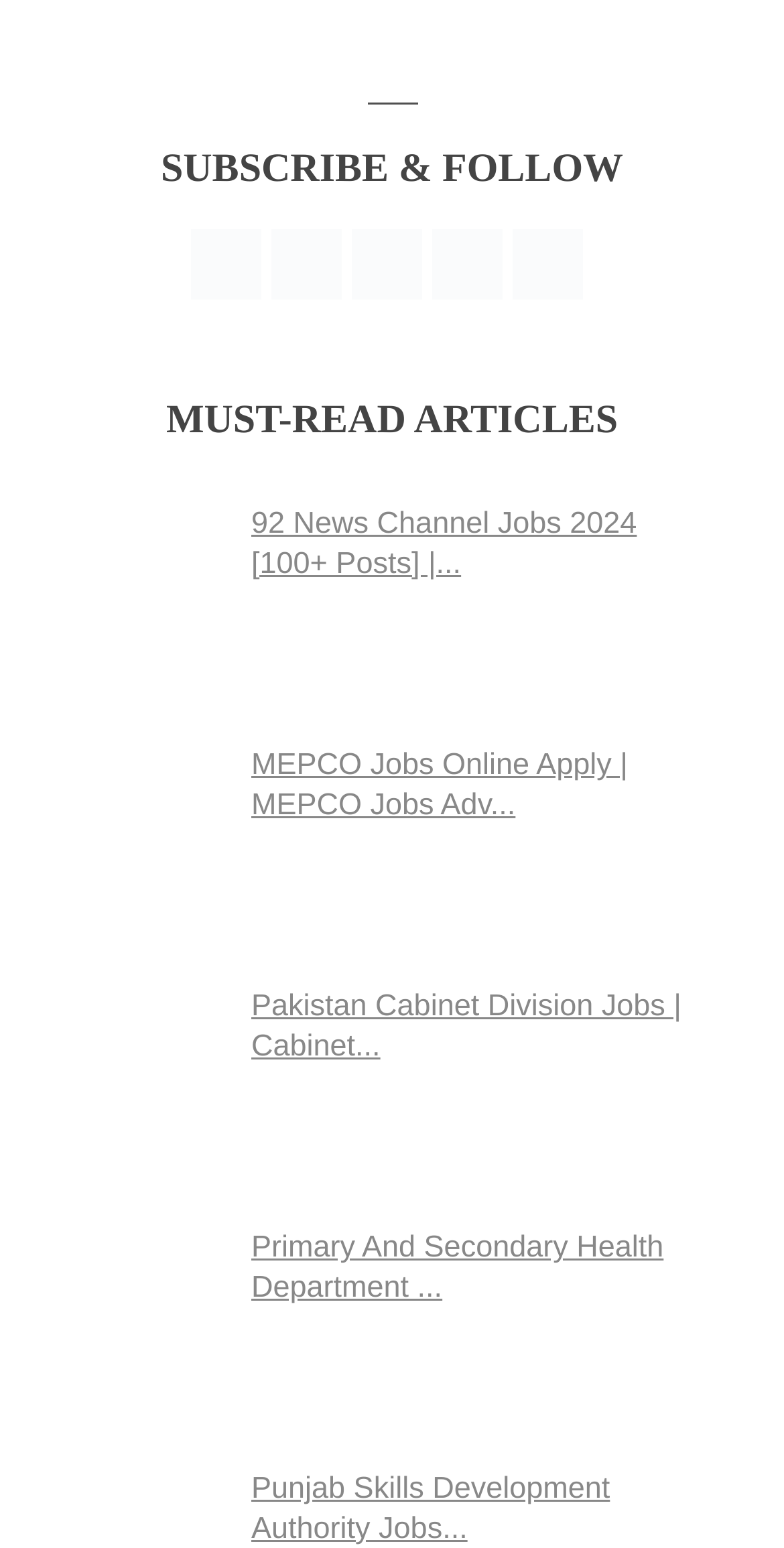Please identify the bounding box coordinates of the element that needs to be clicked to perform the following instruction: "Click on the 92 News Channel Jobs article".

[0.09, 0.327, 0.91, 0.43]